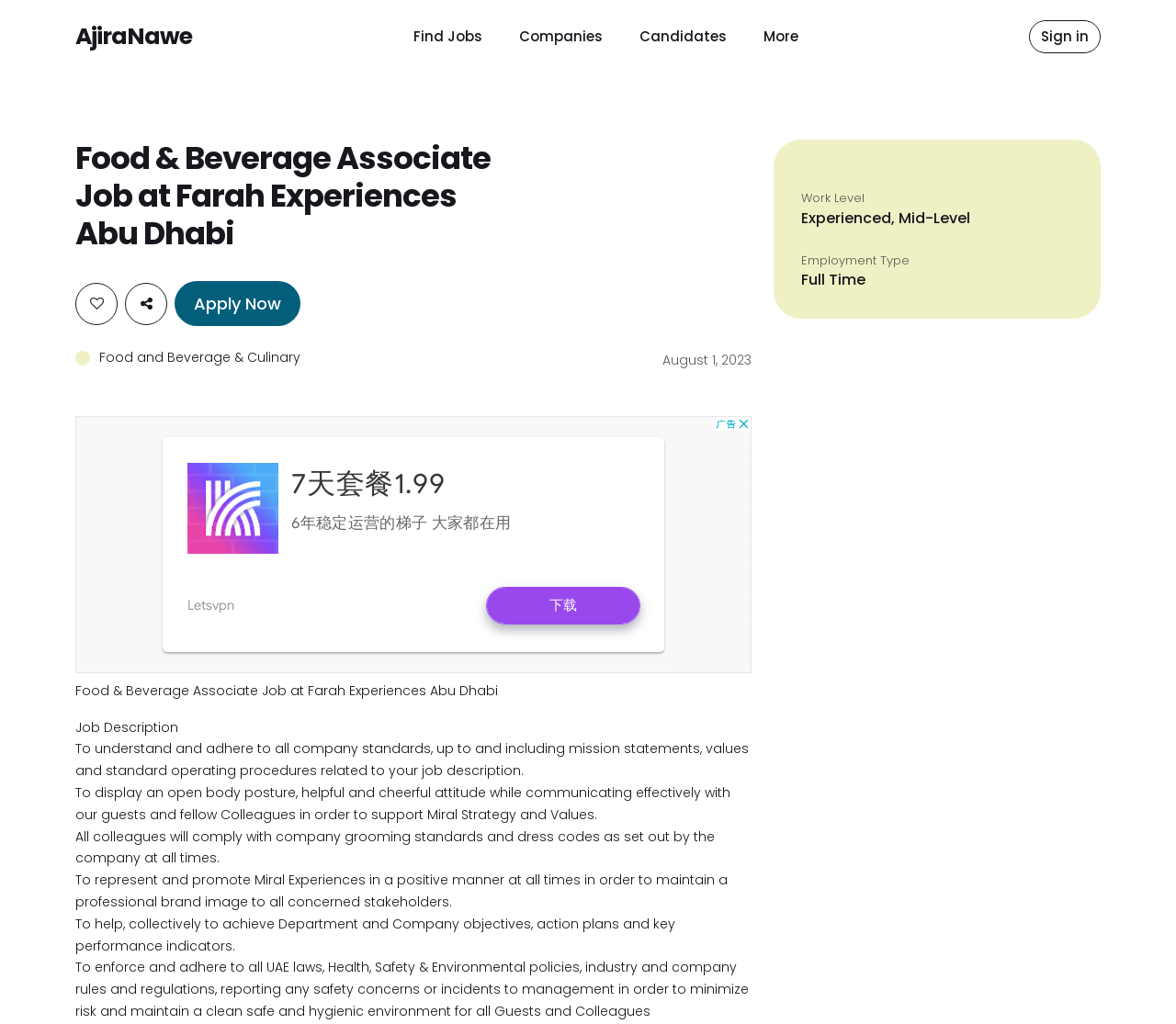Identify the bounding box coordinates for the element you need to click to achieve the following task: "View job description". Provide the bounding box coordinates as four float numbers between 0 and 1, in the form [left, top, right, bottom].

[0.064, 0.136, 0.441, 0.246]